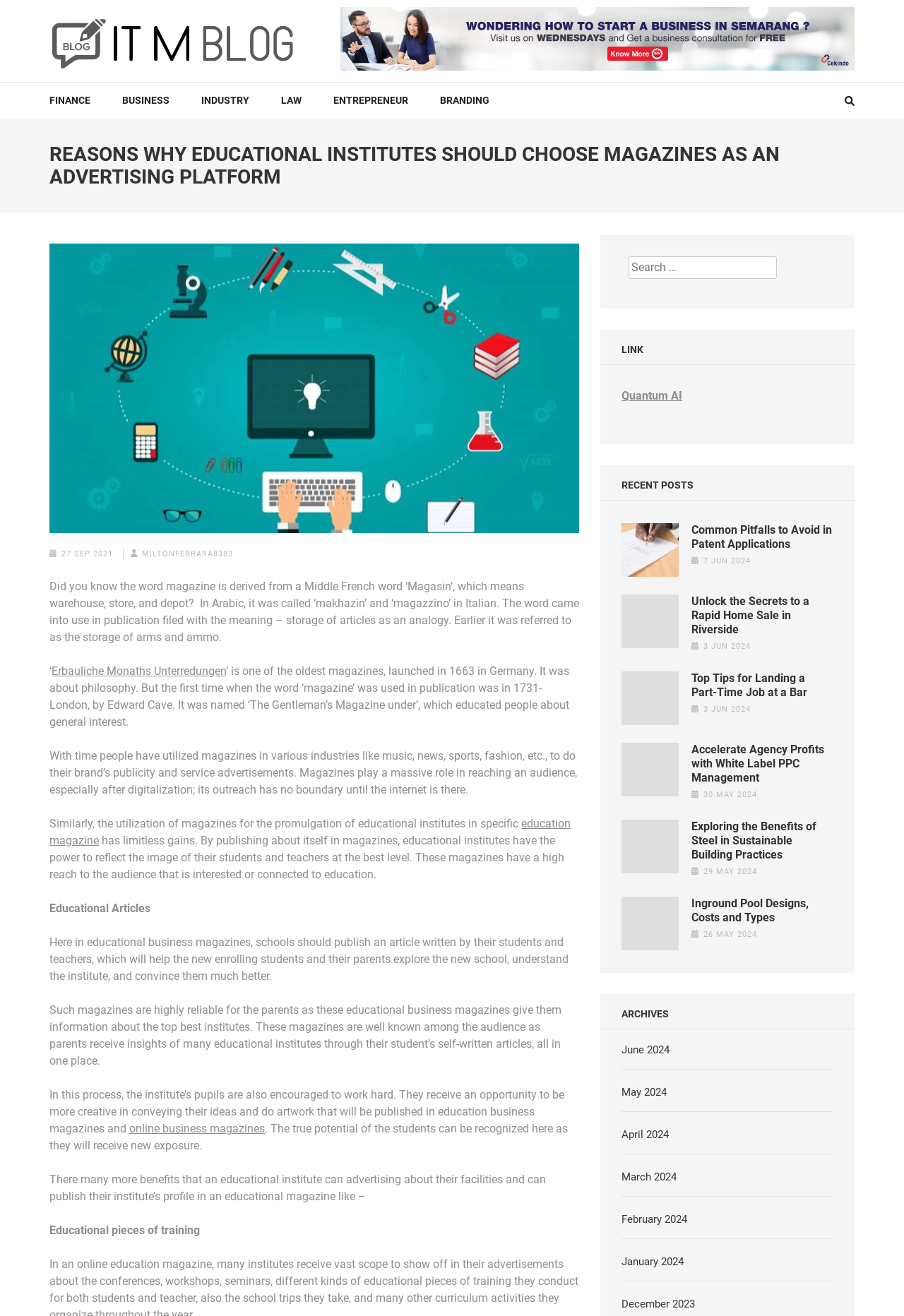What is the main topic of the blog post?
Using the visual information, respond with a single word or phrase.

Magazines as an advertising platform